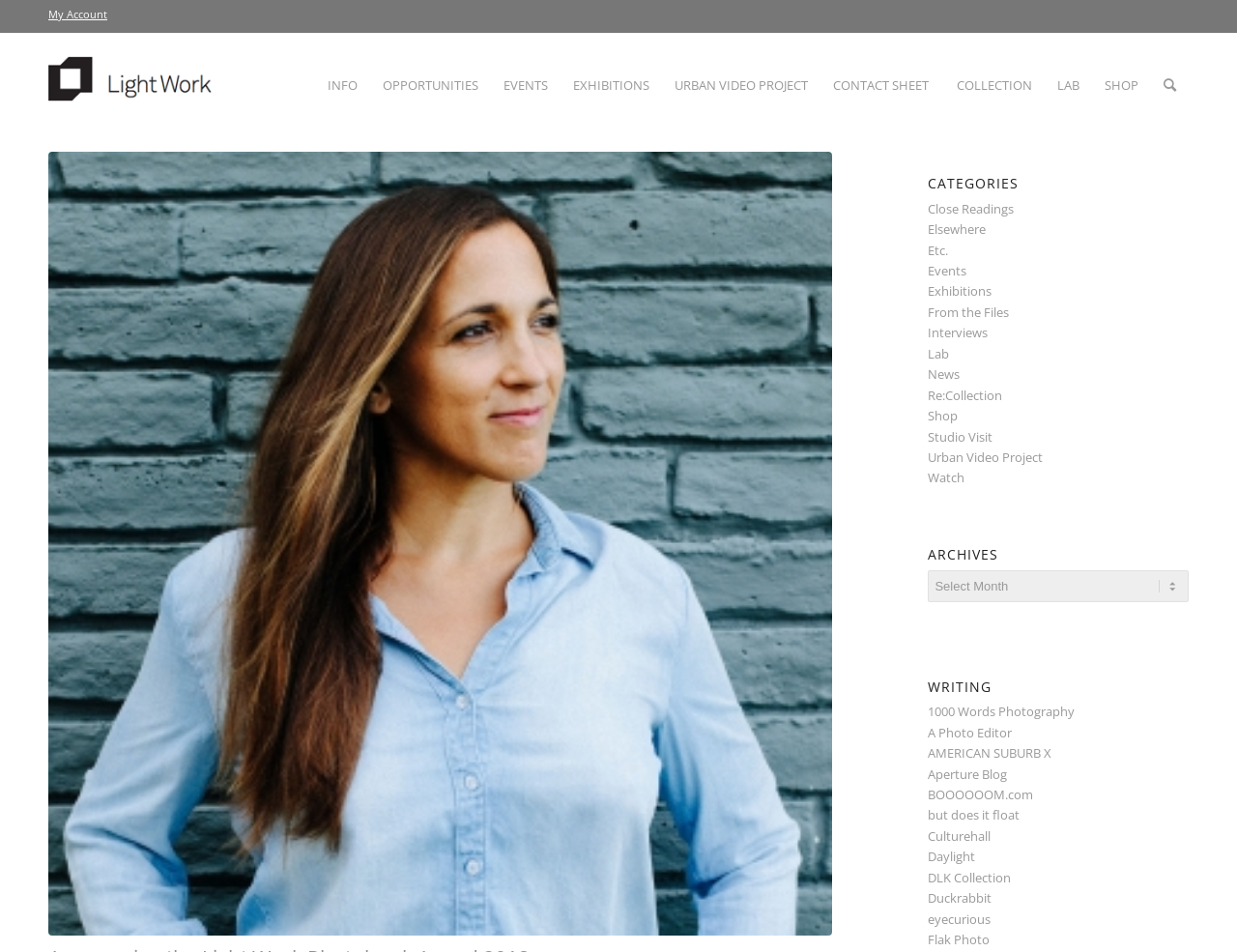Please specify the bounding box coordinates of the region to click in order to perform the following instruction: "Go to INFO".

[0.255, 0.045, 0.299, 0.134]